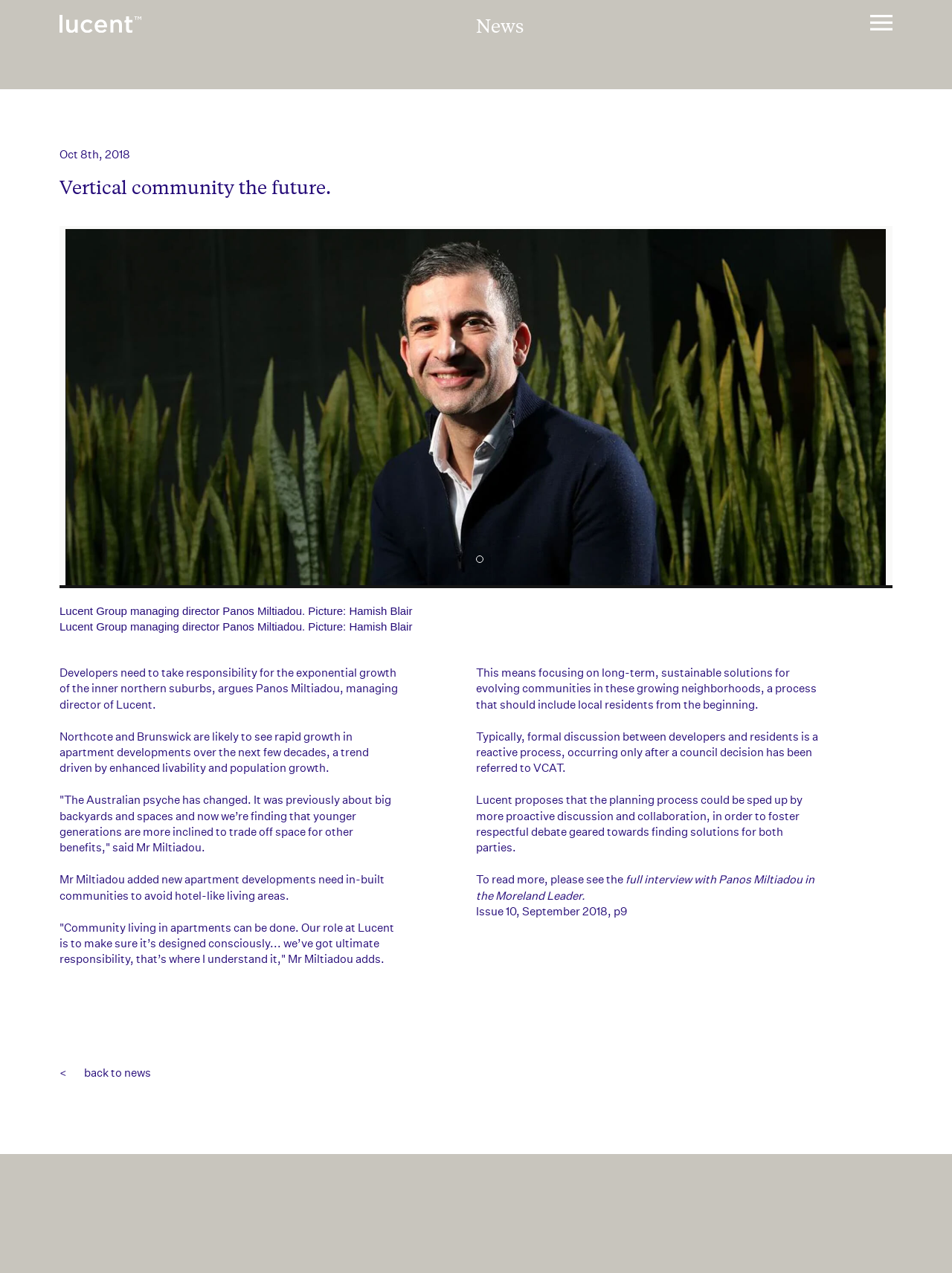Please pinpoint the bounding box coordinates for the region I should click to adhere to this instruction: "Contact us via email".

[0.234, 0.69, 0.367, 0.7]